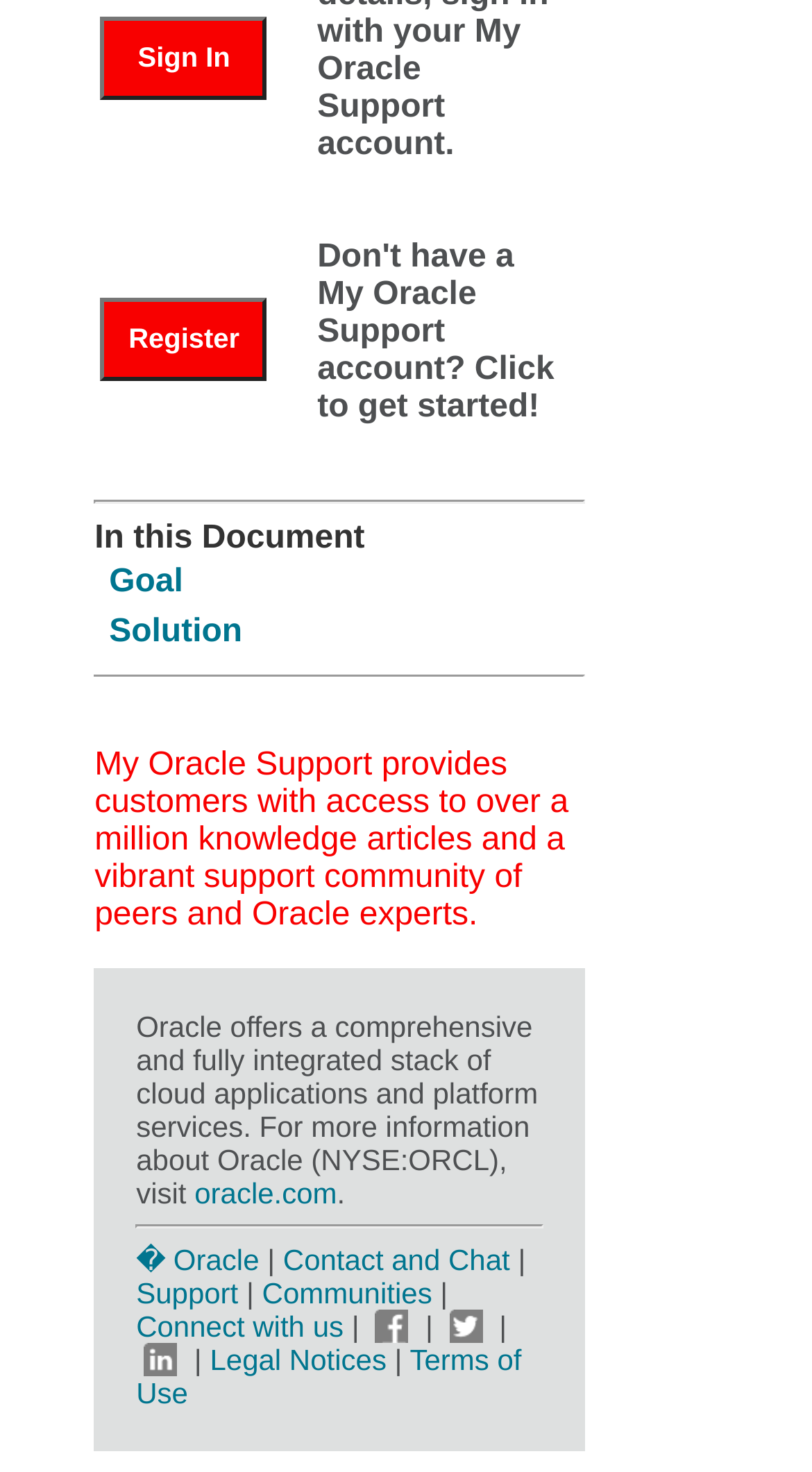Please mark the bounding box coordinates of the area that should be clicked to carry out the instruction: "Search for a product".

None